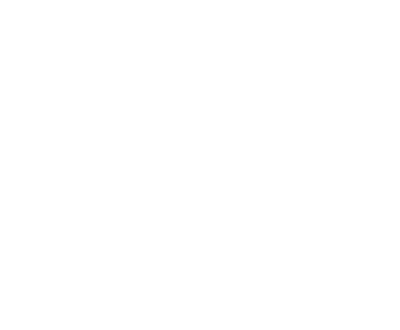What is the benefit of SEO for businesses?
Using the details shown in the screenshot, provide a comprehensive answer to the question.

The graphic complements the overall message of the article, emphasizing the critical role of SEO in modern business practices and its benefits for growth and engagement, suggesting that SEO helps businesses to grow and increase engagement with their target audience.